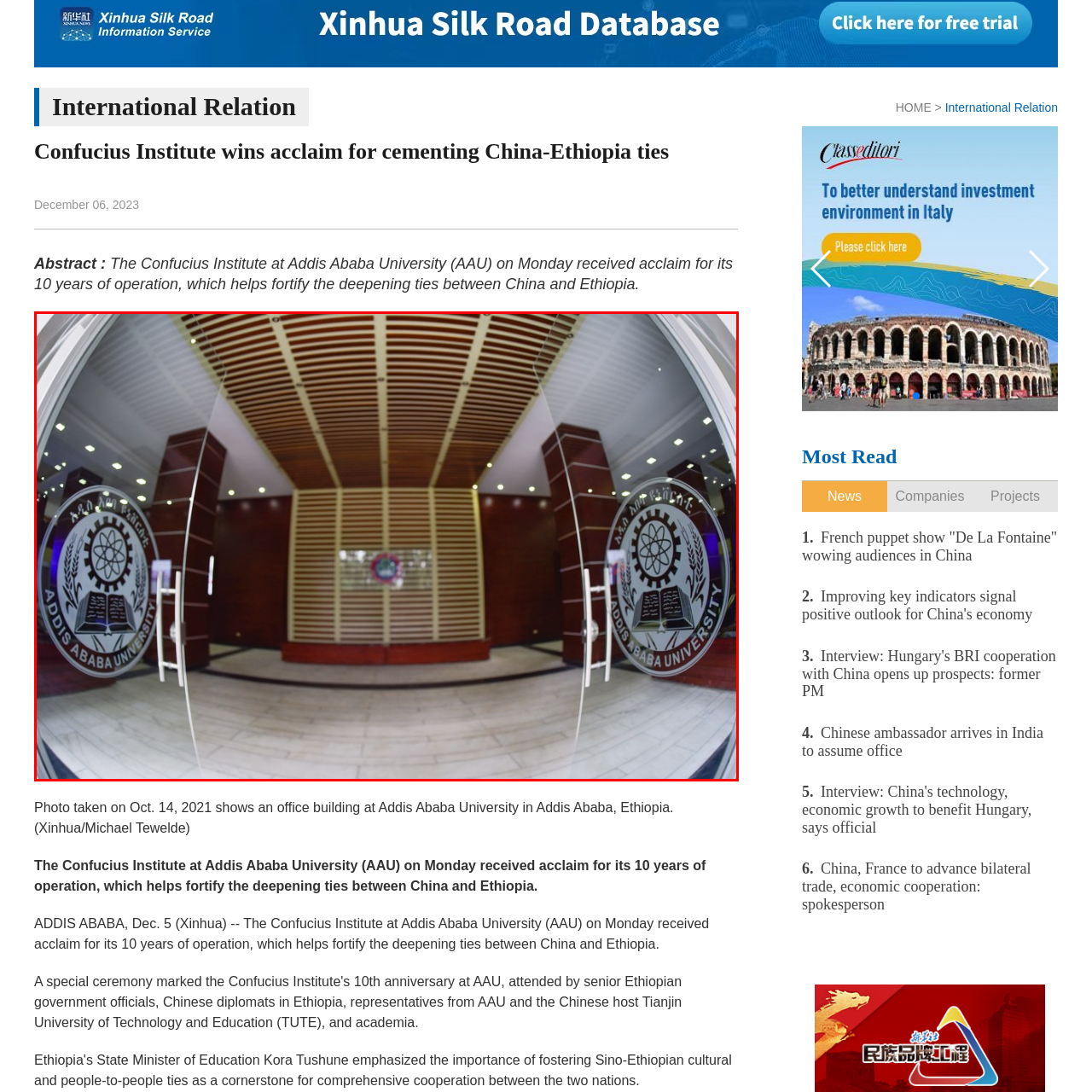Please concentrate on the part of the image enclosed by the red bounding box and answer the following question in detail using the information visible: What type of ceiling is featured inside?

The caption describes the interior space as having a beautifully designed wooden ceiling, which creates a welcoming atmosphere for students and visitors alike.